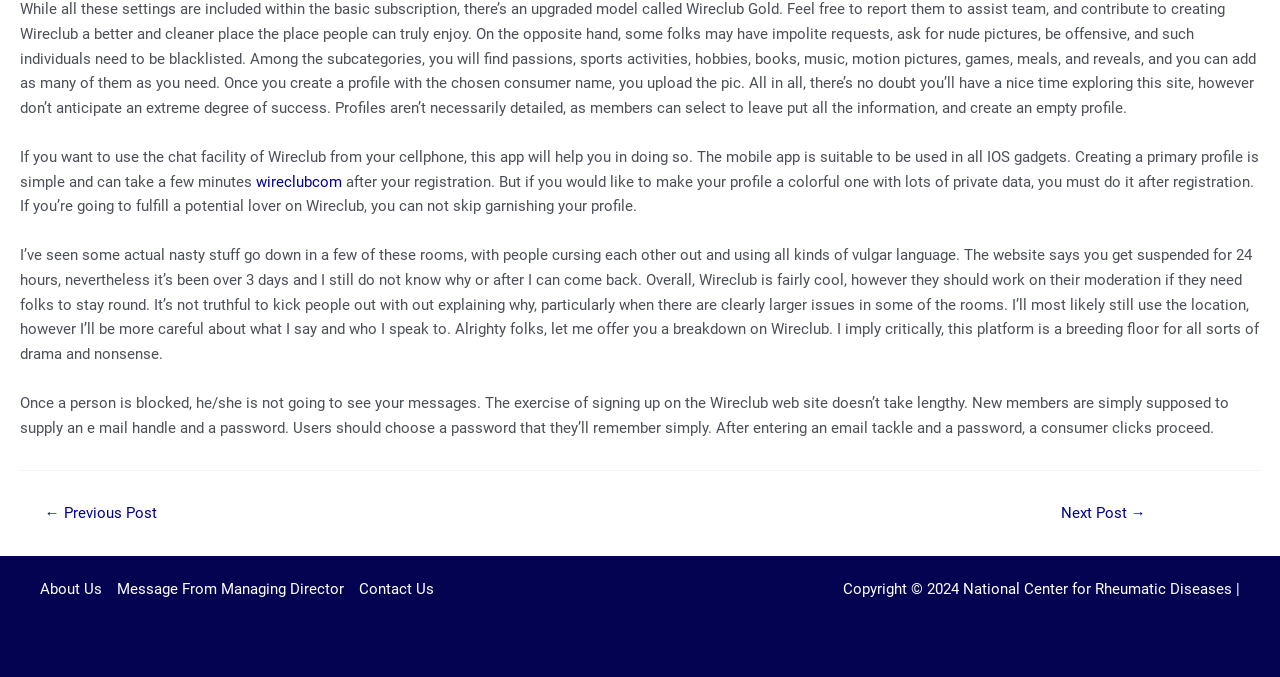Using the provided element description: "What Is a Constellation?", identify the bounding box coordinates. The coordinates should be four floats between 0 and 1 in the order [left, top, right, bottom].

None